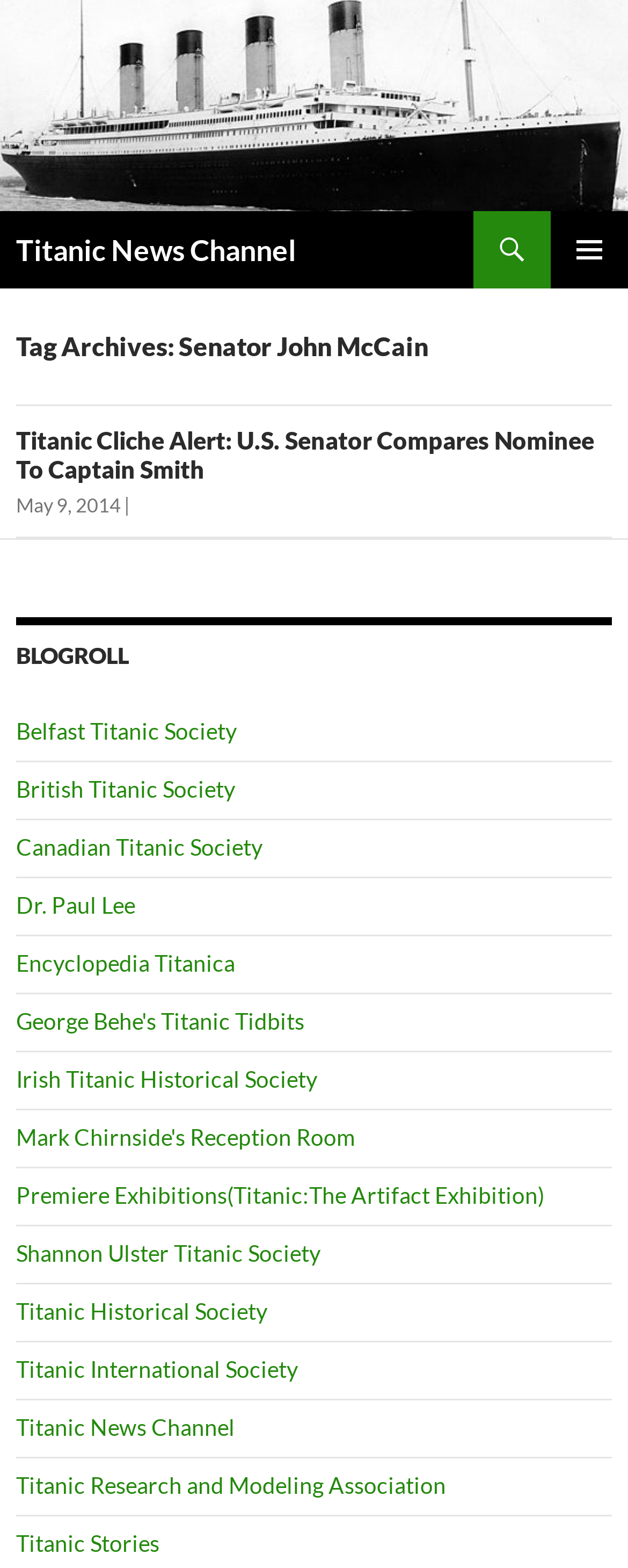Detail the features and information presented on the webpage.

The webpage is about Senator John McCain, with a focus on news articles related to him. At the top, there is a logo of Titanic News Channel, accompanied by a link to the channel. Below the logo, there is a heading that reads "Titanic News Channel". 

On the top-right corner, there is a search bar and a primary menu button. A "SKIP TO CONTENT" link is located below the search bar. 

The main content of the webpage is divided into two sections. The first section is a header that displays the title "Tag Archives: Senator John McCain". 

The second section is an article with a heading that reads "Titanic Cliche Alert: U.S. Senator Compares Nominee To Captain Smith". The article has a link to the full story and a timestamp that indicates it was published on May 9, 2014. 

Below the article, there is a section titled "BLOGROLL" that lists various links to Titanic-related websites and organizations, including the Belfast Titanic Society, British Titanic Society, and Encyclopedia Titanica, among others. These links are arranged in a vertical list, taking up most of the webpage's content area.